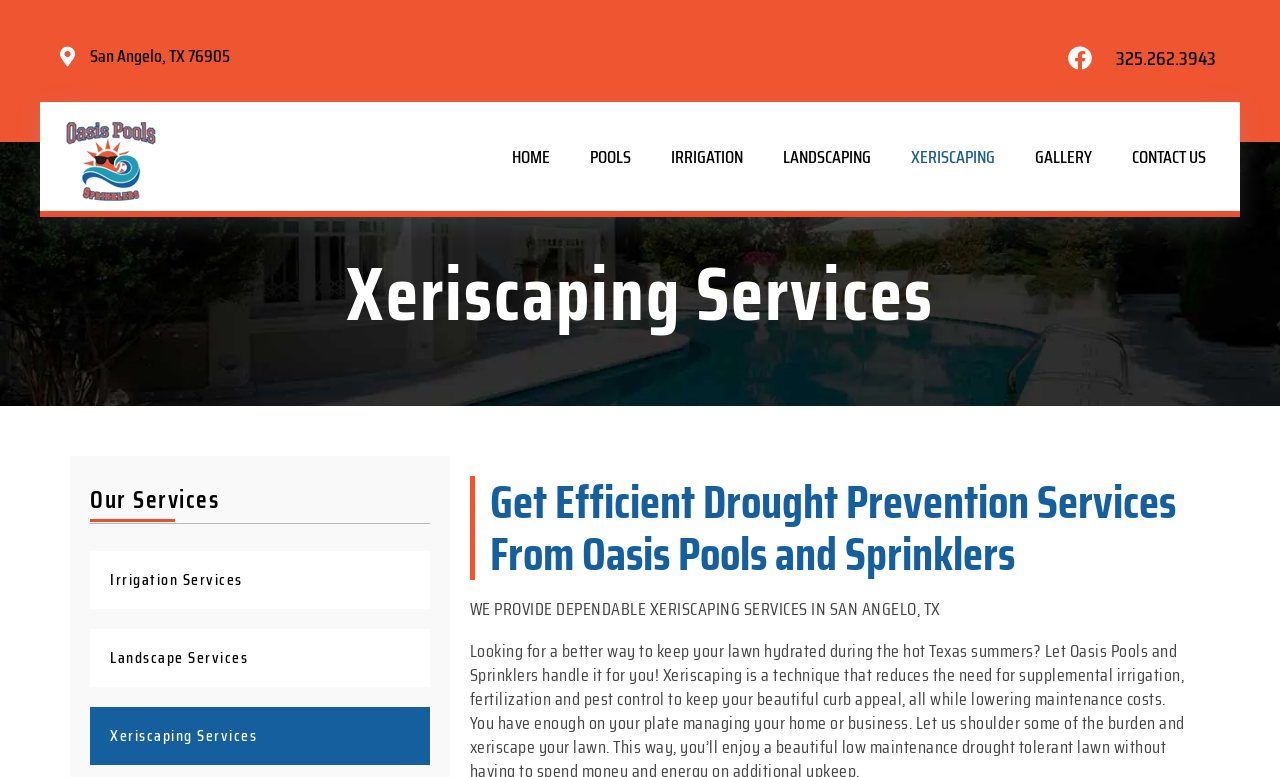Please indicate the bounding box coordinates for the clickable area to complete the following task: "contact Oasis Pools and Sprinklers". The coordinates should be specified as four float numbers between 0 and 1, i.e., [left, top, right, bottom].

[0.869, 0.172, 0.958, 0.232]